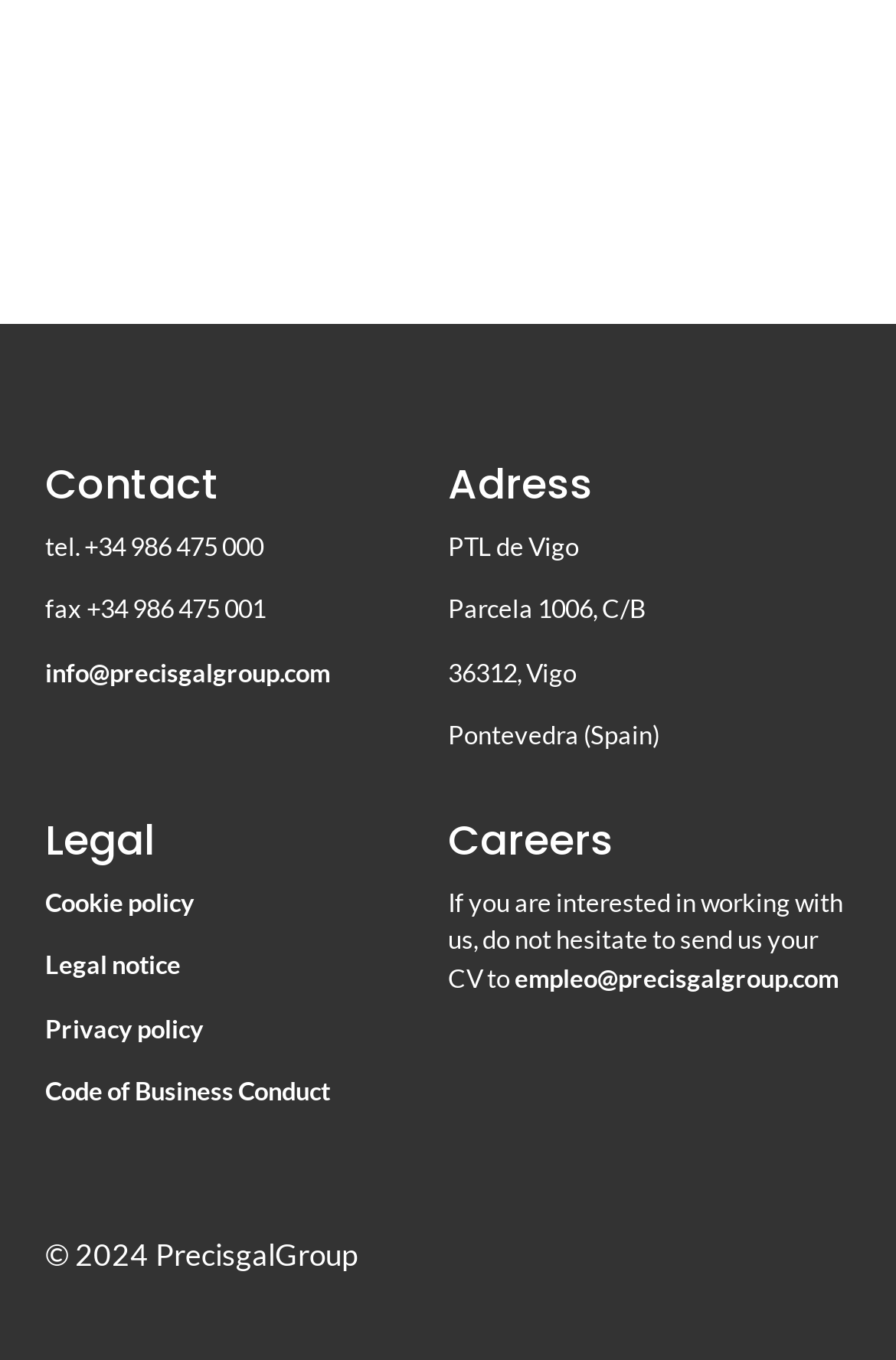Using the description "Privacy policy", predict the bounding box of the relevant HTML element.

[0.05, 0.745, 0.227, 0.767]